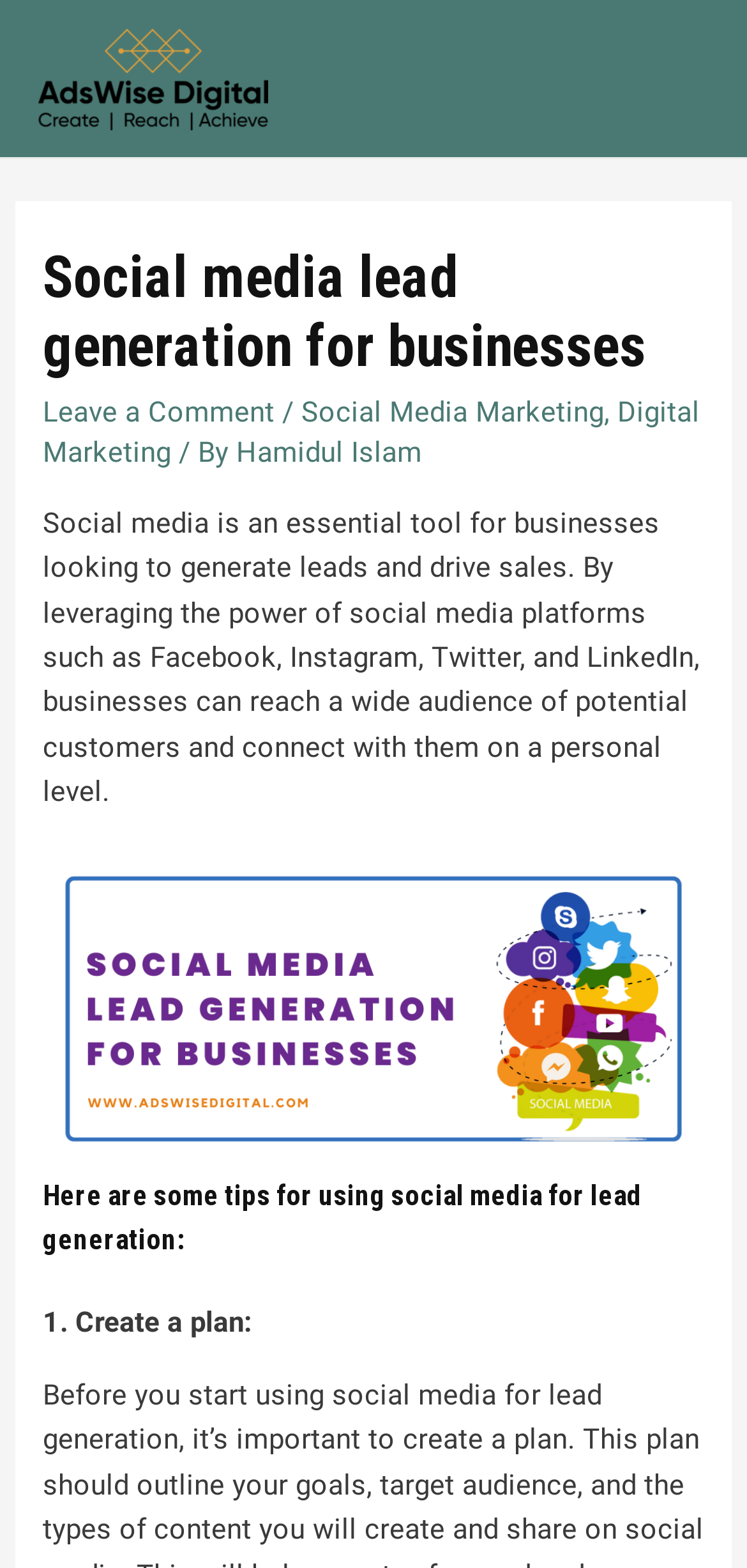Identify the bounding box for the described UI element. Provide the coordinates in (top-left x, top-left y, bottom-right x, bottom-right y) format with values ranging from 0 to 1: Leave a Comment

[0.058, 0.252, 0.368, 0.274]